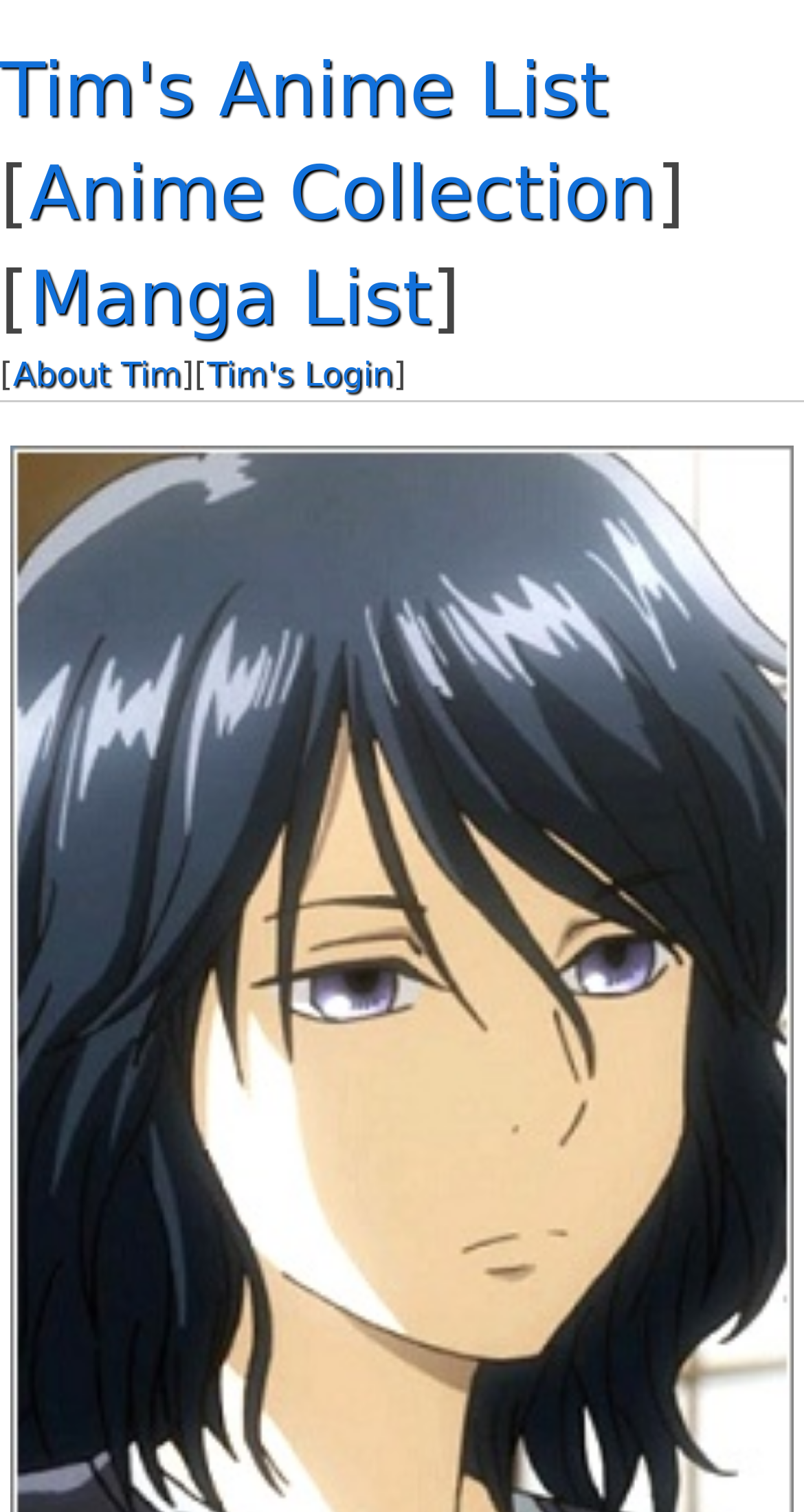Answer the question briefly using a single word or phrase: 
What is the first link on the top left?

Tim's Anime List